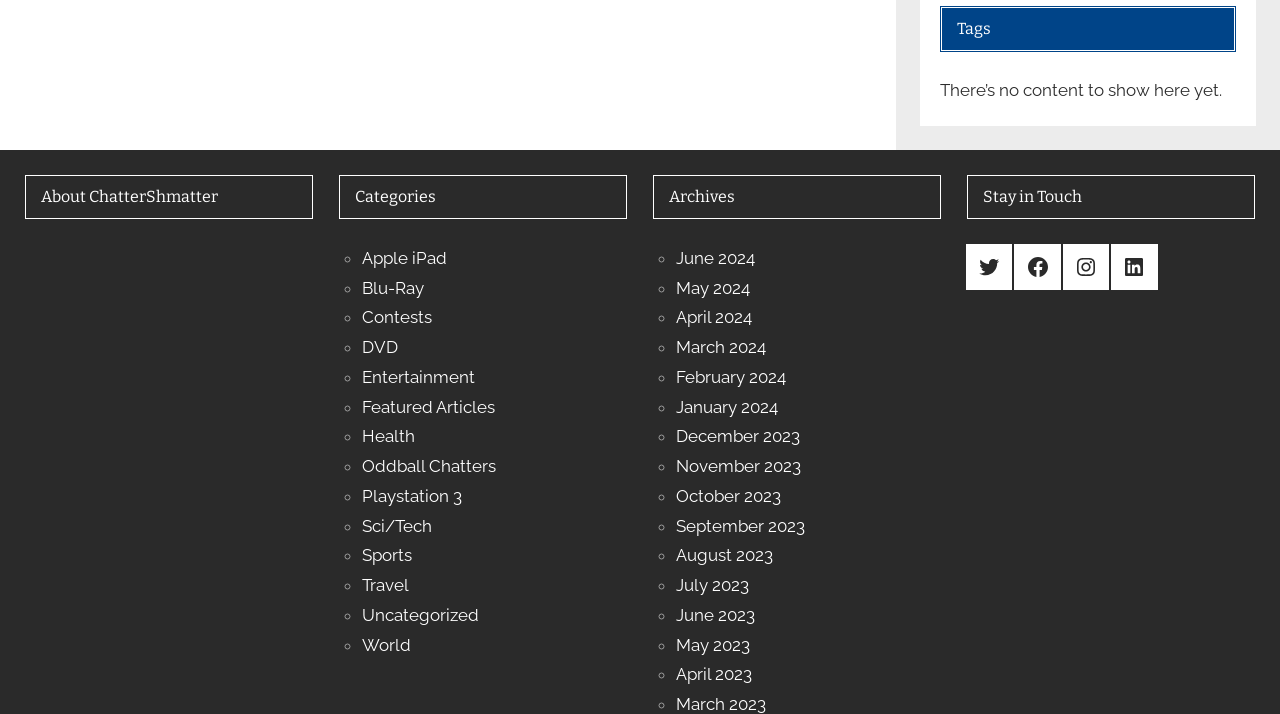Locate the bounding box coordinates of the item that should be clicked to fulfill the instruction: "Follow on Twitter".

[0.755, 0.342, 0.791, 0.406]